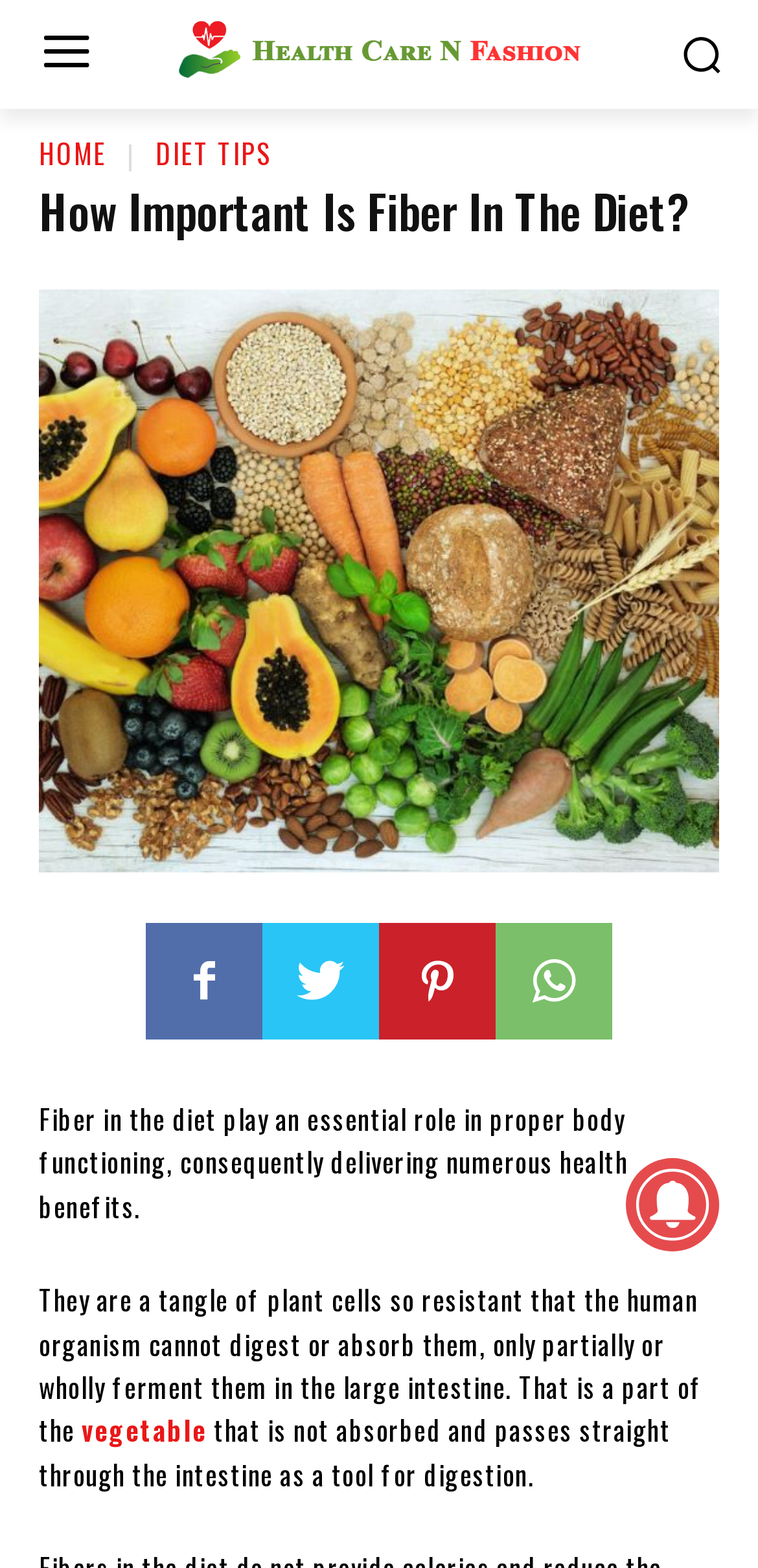Answer with a single word or phrase: 
Is there an image at the bottom right corner of the webpage?

Yes